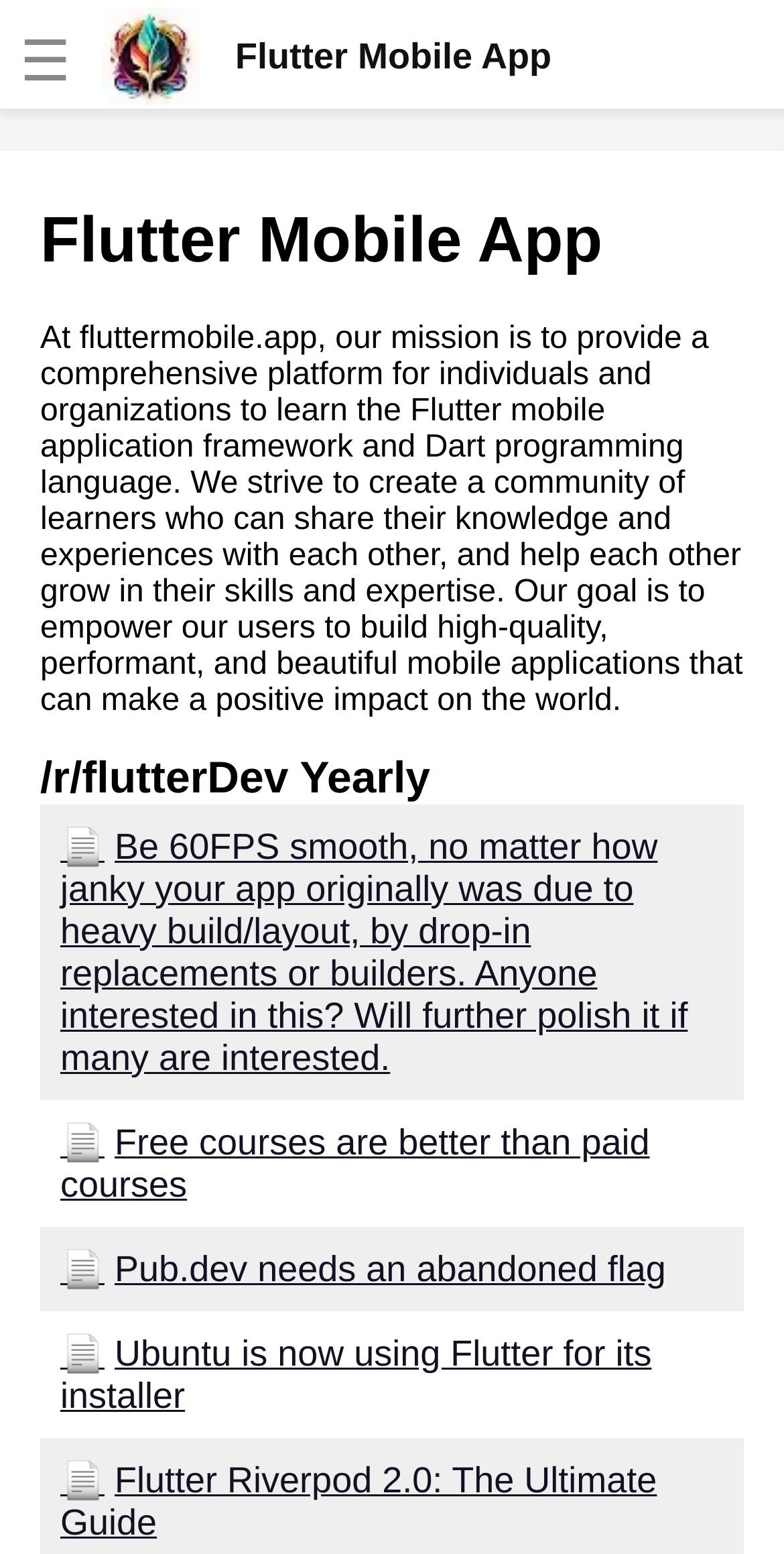Generate the text content of the main headline of the webpage.

Flutter Mobile App